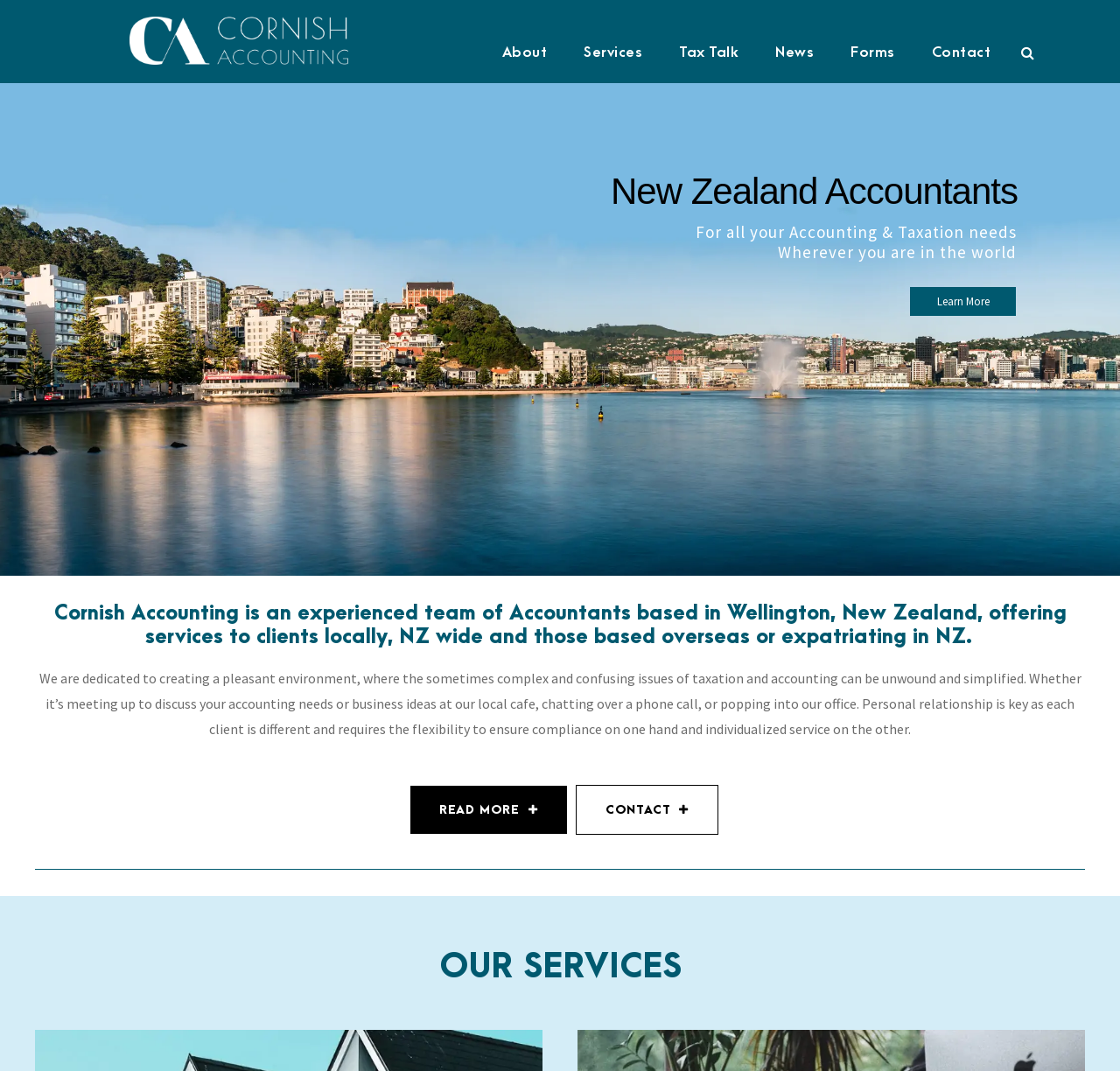Articulate a detailed summary of the webpage's content and design.

This webpage appears to be the homepage of an accounting firm, Cornish Accounting, based in Wellington, New Zealand. At the top, there is a header section with a title "The All Round Accounting Experts | Personal | SME's" and a link "An everyday accountant for everyone | SME's | Film Industry | Investment Property" accompanied by an image. Below this, there is a navigation menu with links to various sections of the website, including "About", "Services", "Tax Talk", "News", "Forms", and "Contact".

In the main content area, there is a section with a heading "New Zealand Accountants" followed by three lines of text describing the firm's services and its global reach. Below this, there is a call-to-action link "Learn More". 

The next section has a heading that describes the firm's experience and services, followed by three paragraphs of text that outline the firm's approach to creating a pleasant environment for its clients, emphasizing personal relationships and flexibility. 

At the bottom of the page, there are two prominent links, "READ MORE" and "CONTACT", and a heading "OUR SERVICES". Overall, the webpage has a clean and organized layout, with a focus on showcasing the firm's expertise and services.